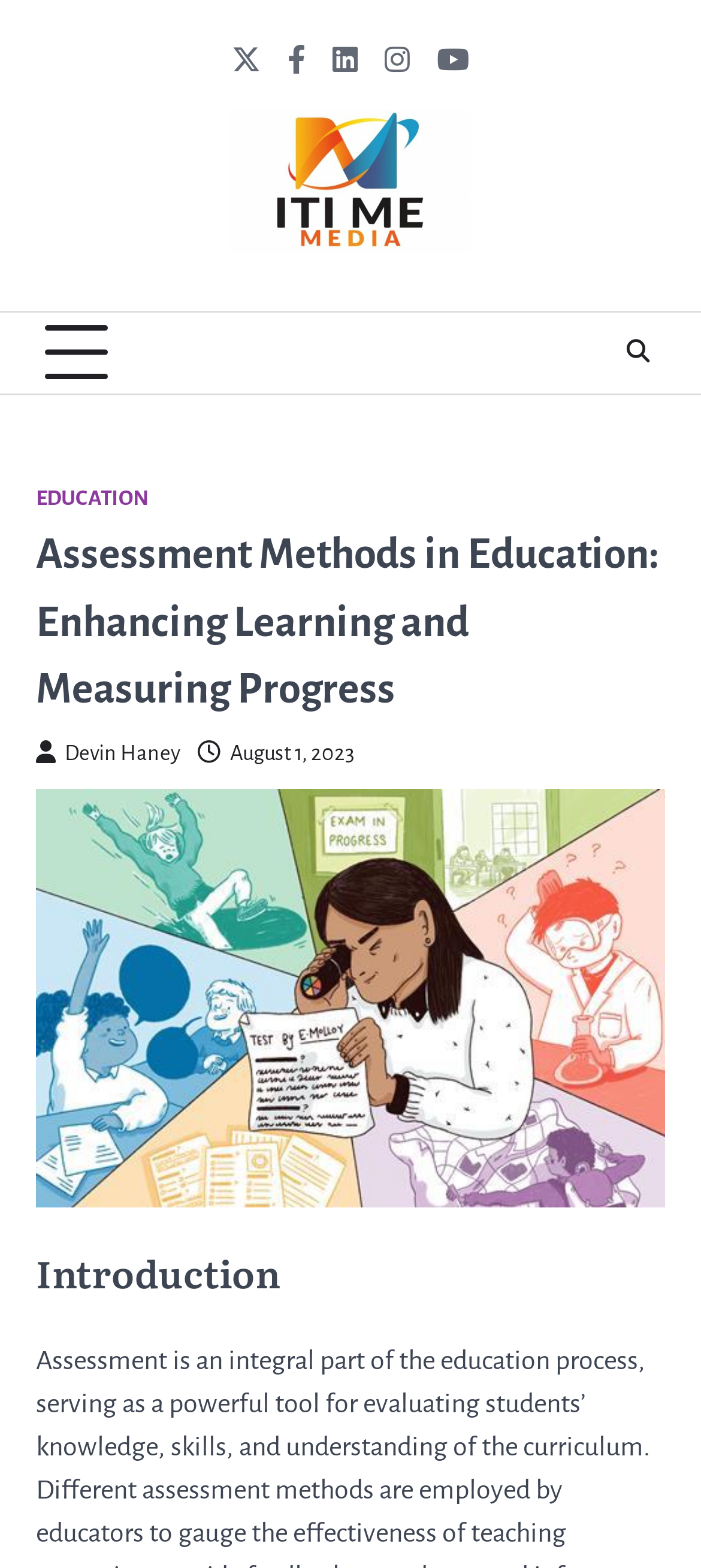Please provide a comprehensive response to the question based on the details in the image: What is the date of the article?

I found the date of the article by looking at the link with the text 'August 1, 2023' which is located below the article title.